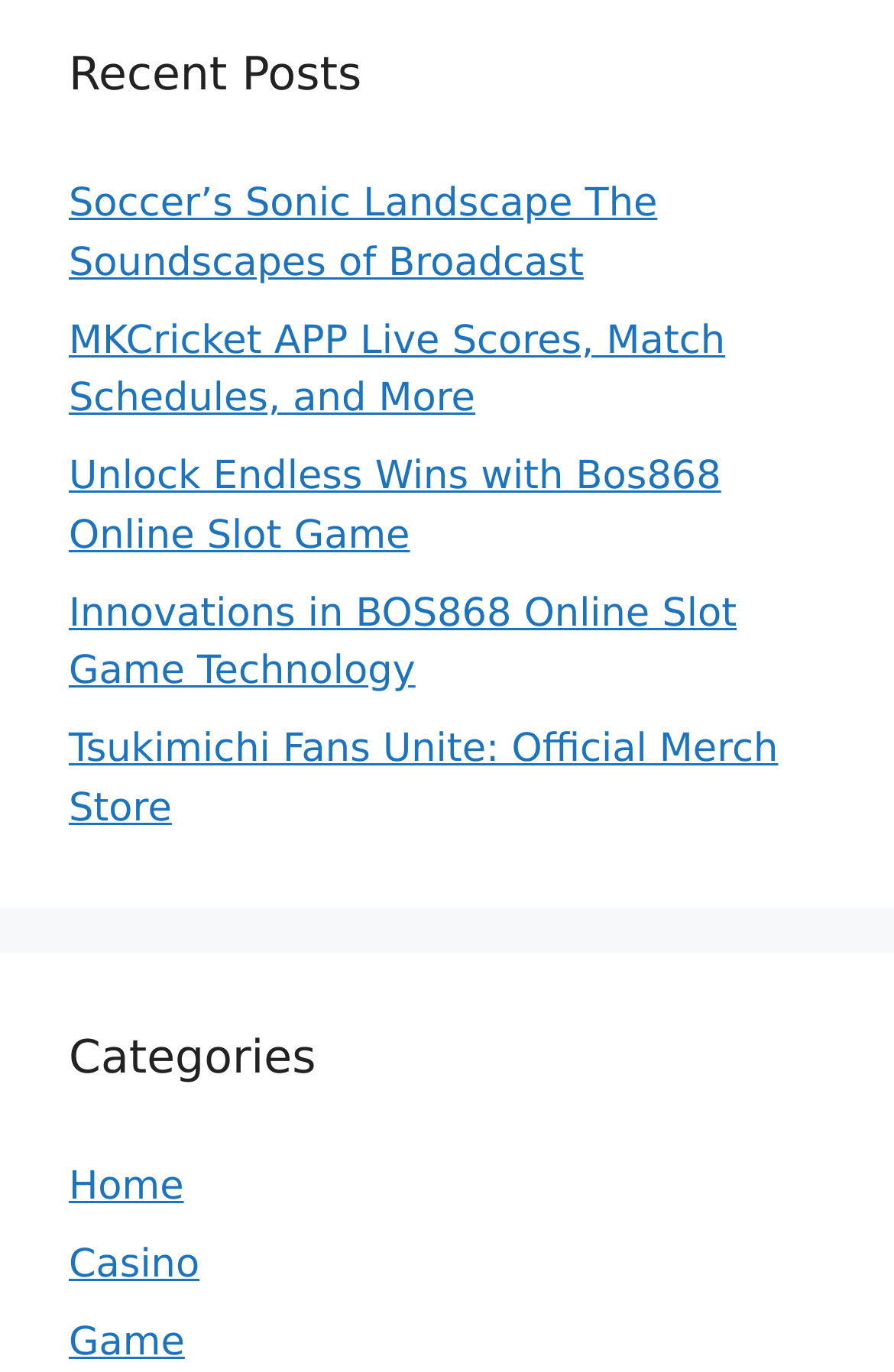What is the first post category?
Based on the visual content, answer with a single word or a brief phrase.

Recent Posts